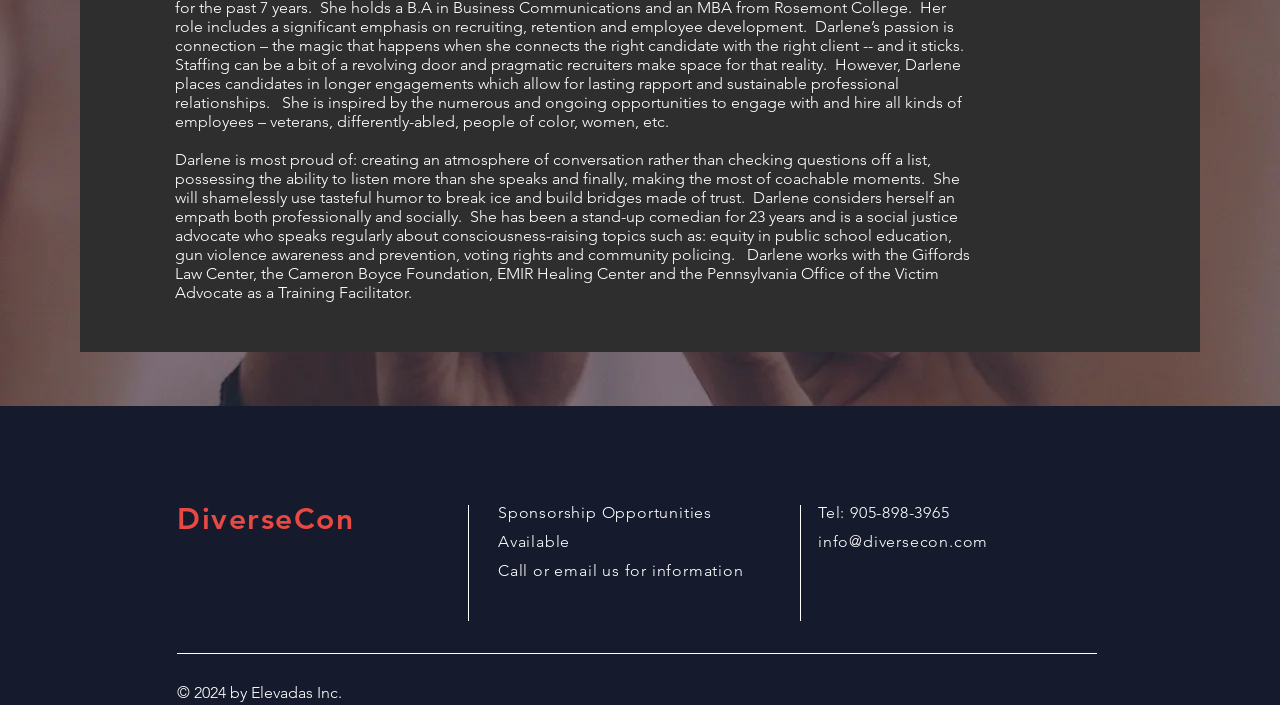Determine the bounding box for the HTML element described here: "DiverseCon". The coordinates should be given as [left, top, right, bottom] with each number being a float between 0 and 1.

[0.138, 0.711, 0.277, 0.762]